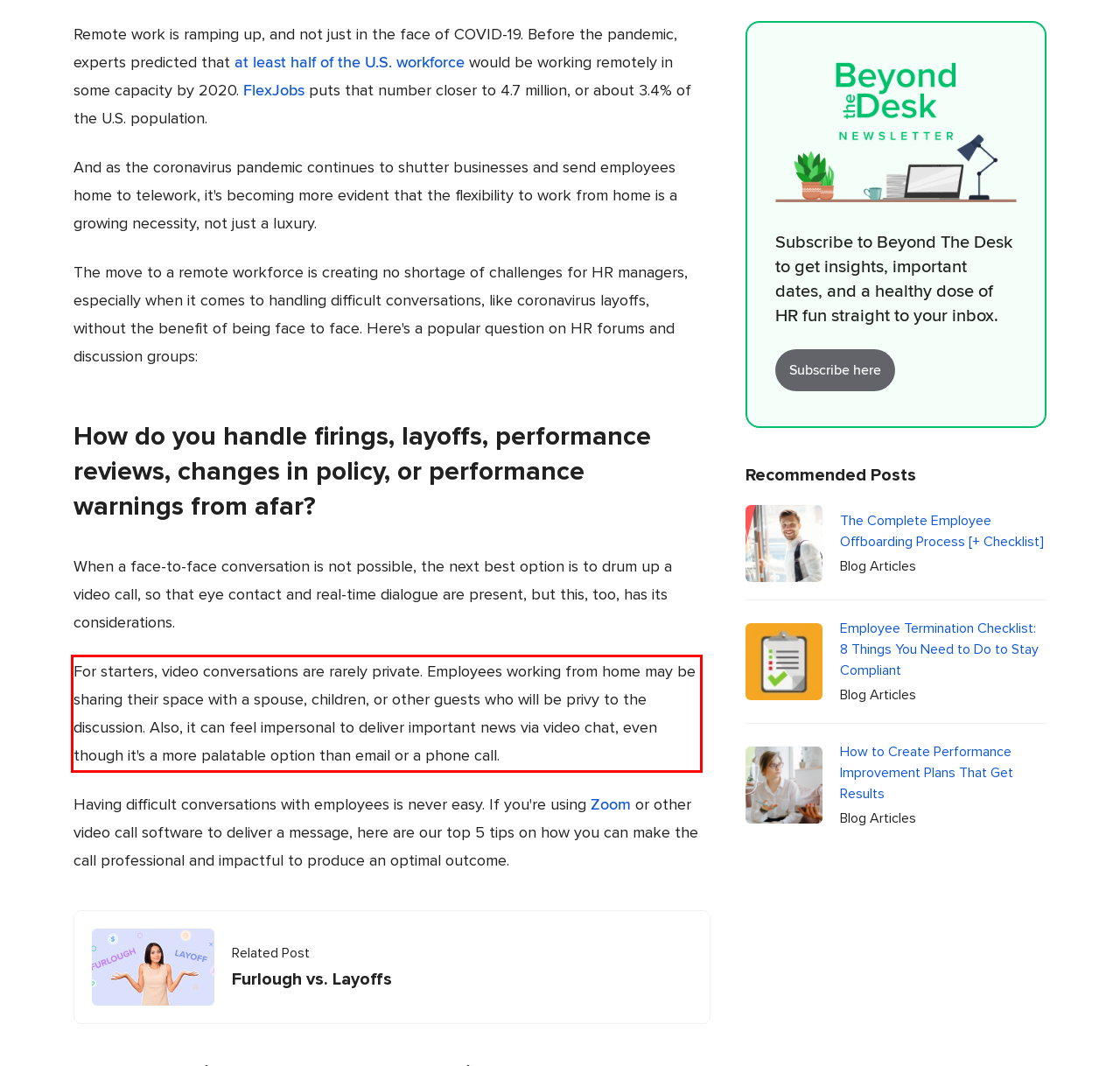Look at the webpage screenshot and recognize the text inside the red bounding box.

For starters, video conversations are rarely private. Employees working from home may be sharing their space with a spouse, children, or other guests who will be privy to the discussion. Also, it can feel impersonal to deliver important news via video chat, even though it's a more palatable option than email or a phone call.